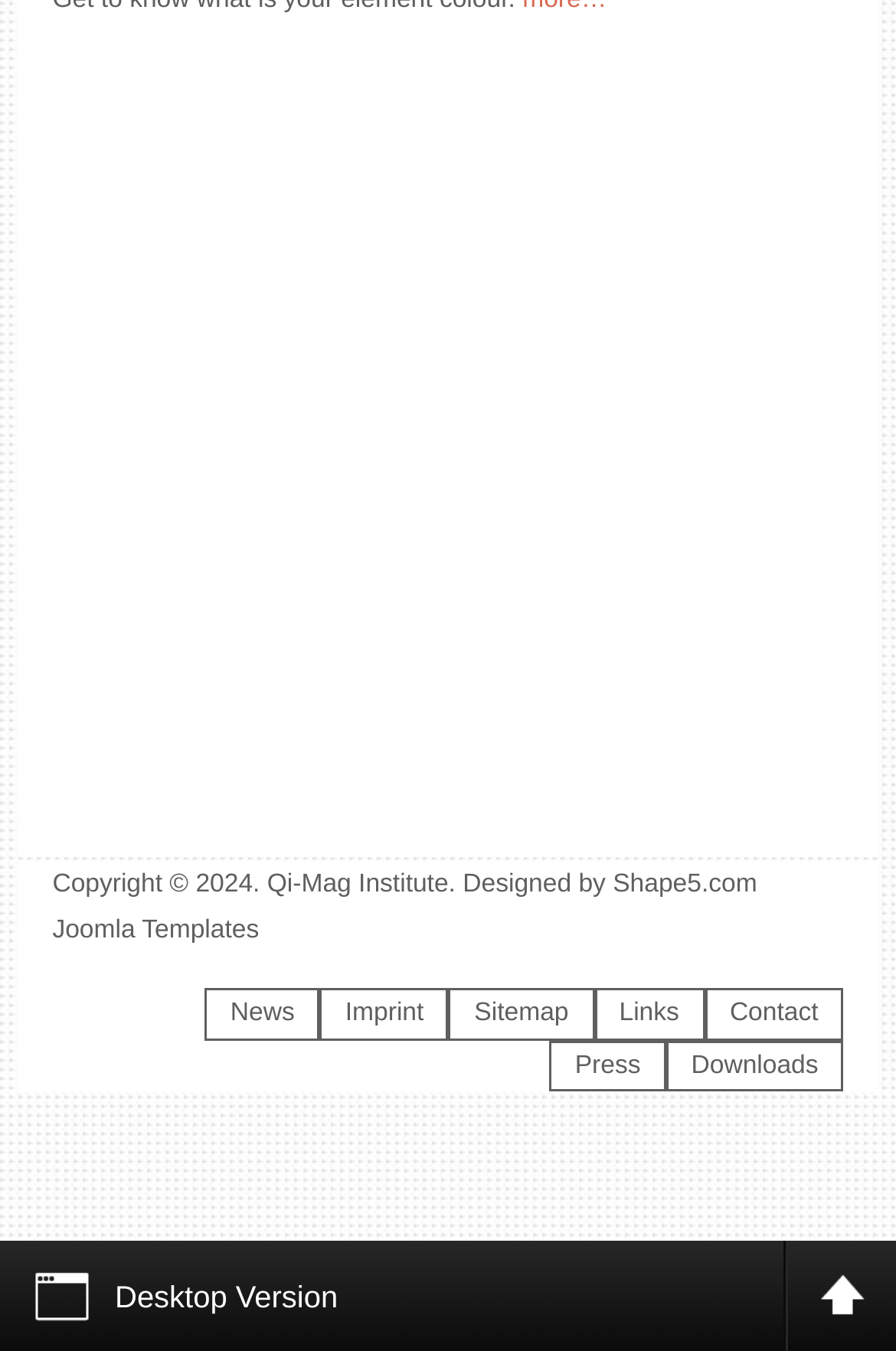Please specify the bounding box coordinates of the area that should be clicked to accomplish the following instruction: "go to the news page". The coordinates should consist of four float numbers between 0 and 1, i.e., [left, top, right, bottom].

[0.257, 0.733, 0.329, 0.768]